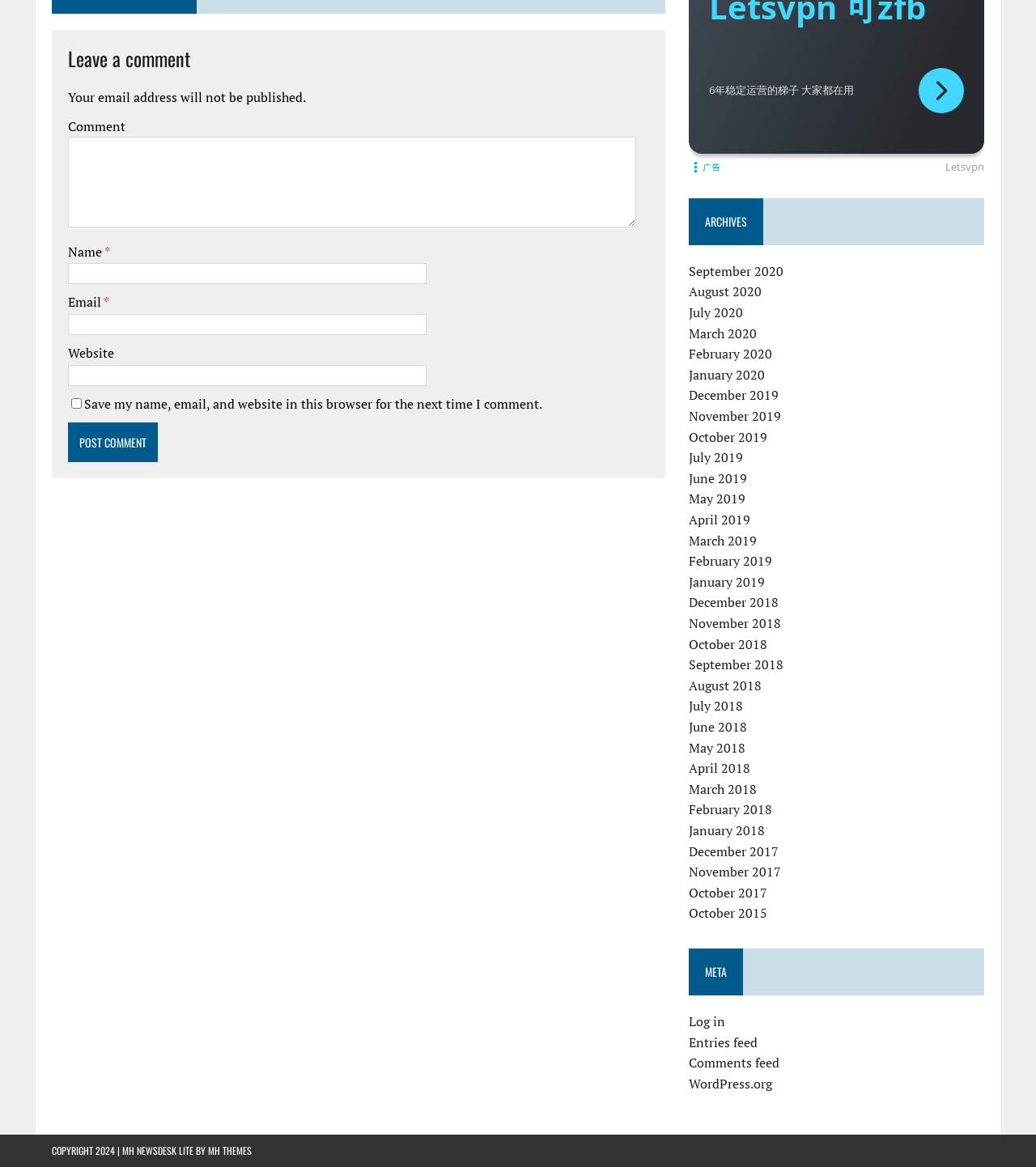Could you specify the bounding box coordinates for the clickable section to complete the following instruction: "Call Ross"?

None